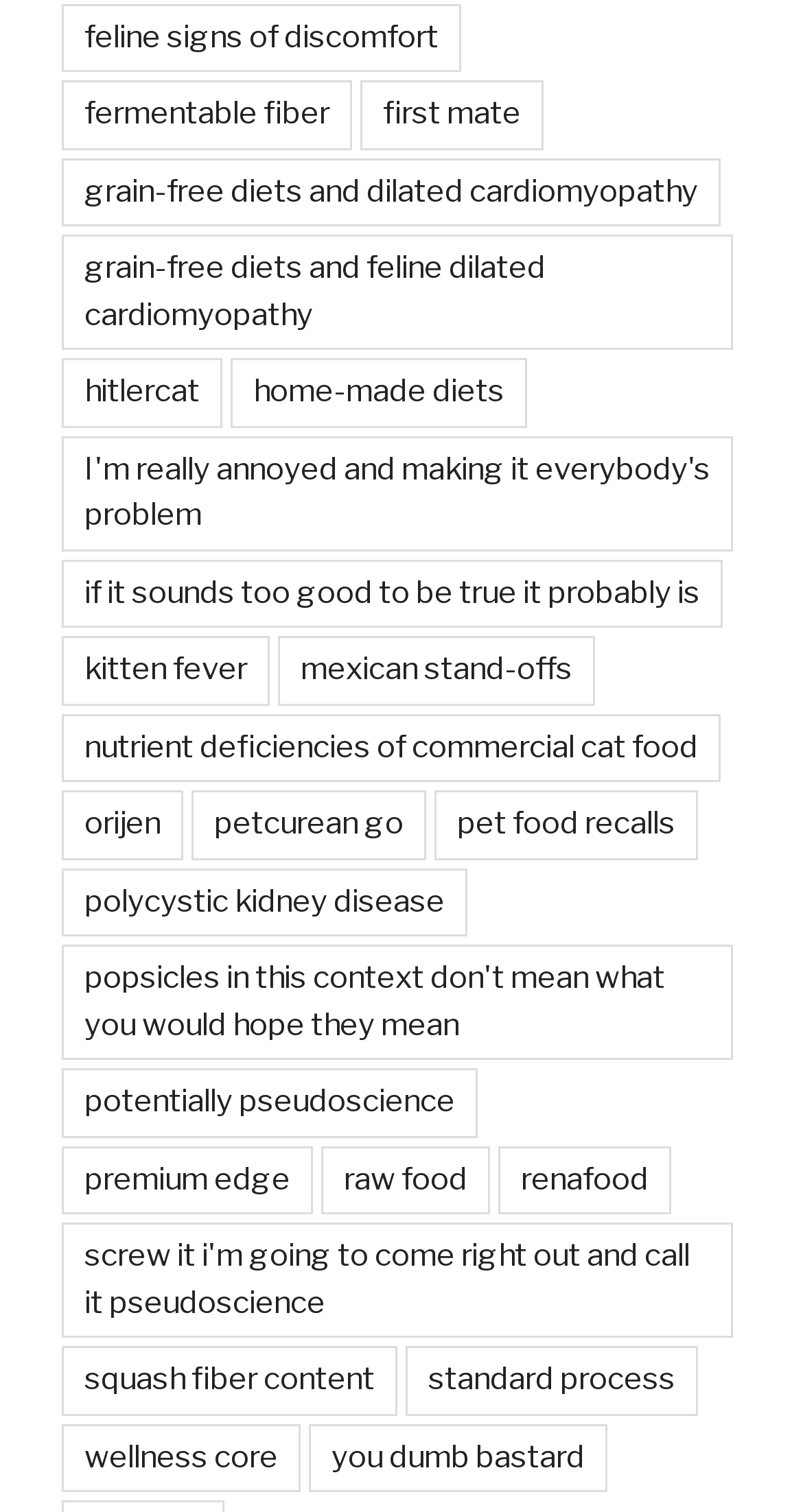Highlight the bounding box coordinates of the element that should be clicked to carry out the following instruction: "Visit the page about grain-free diets and dilated cardiomyopathy". The coordinates must be given as four float numbers ranging from 0 to 1, i.e., [left, top, right, bottom].

[0.077, 0.104, 0.897, 0.15]